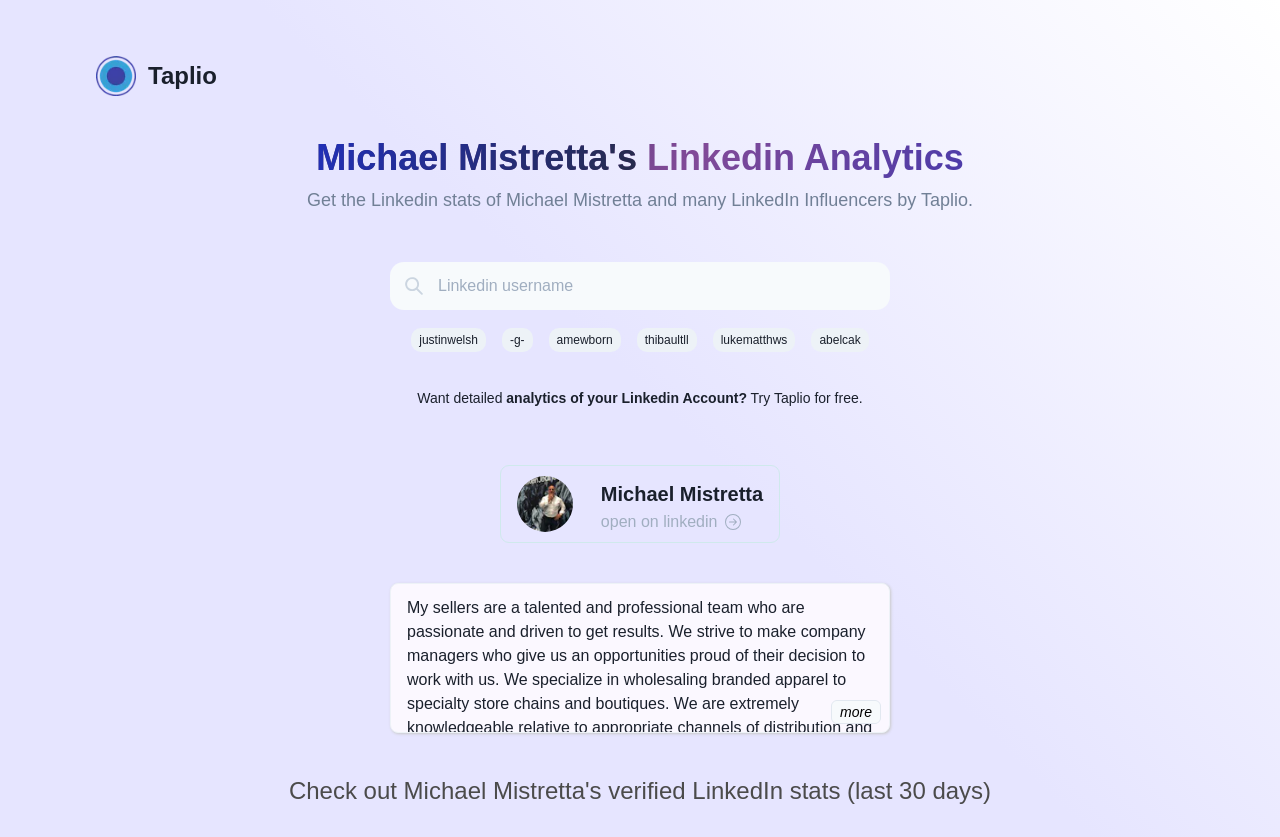Locate the coordinates of the bounding box for the clickable region that fulfills this instruction: "Open accessibility menu".

None